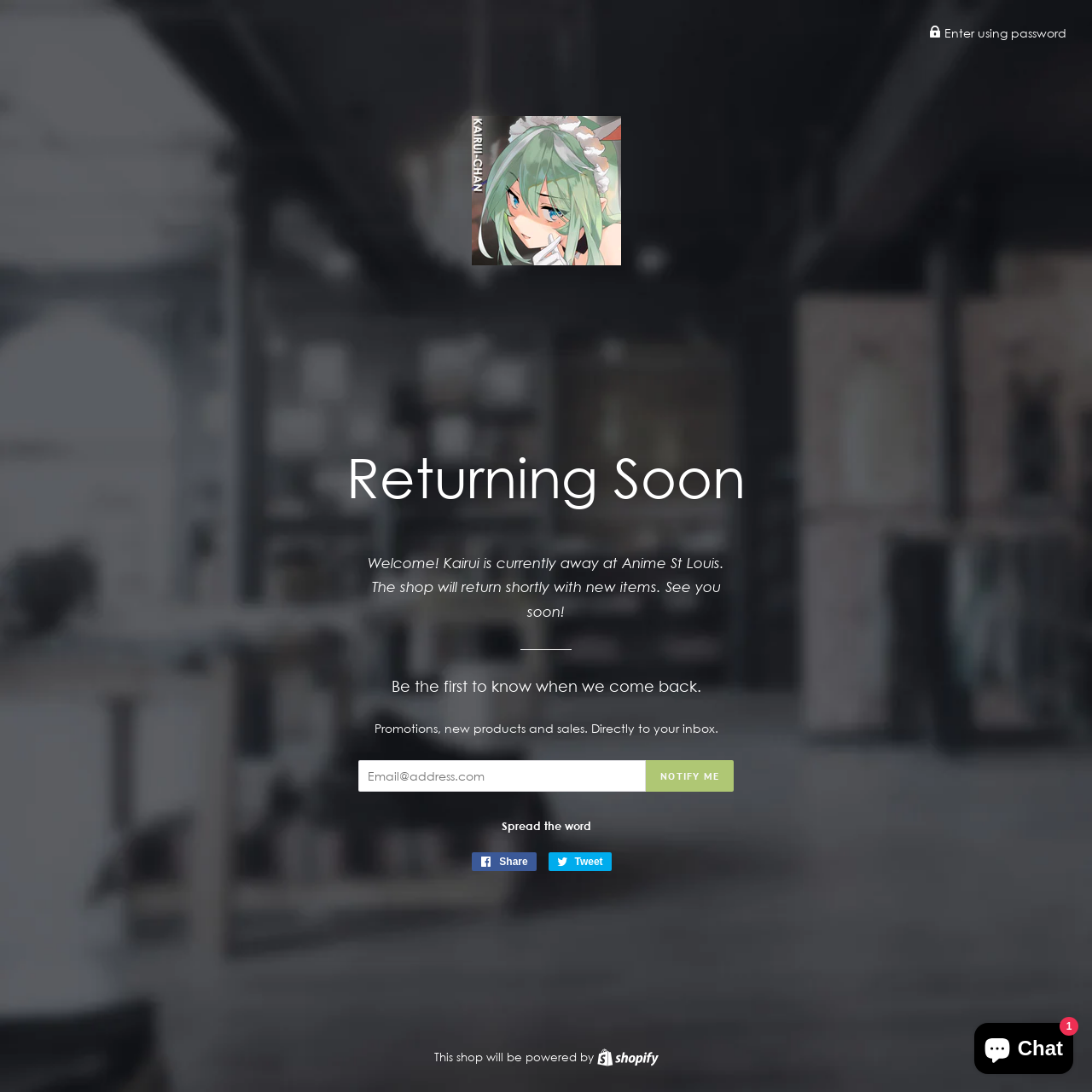Predict the bounding box of the UI element that fits this description: "Chat".

[0.892, 0.937, 0.983, 0.984]